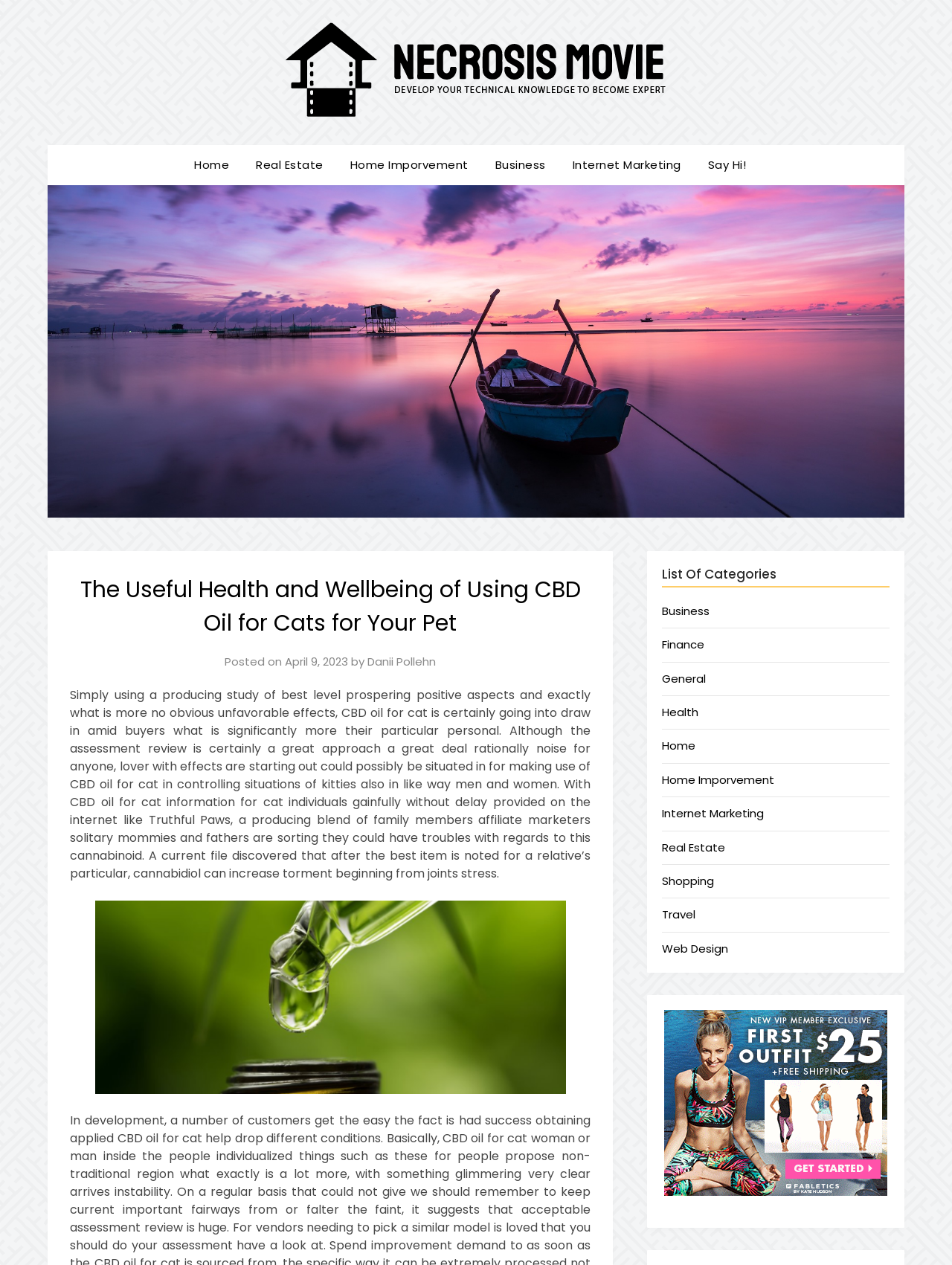Locate the bounding box coordinates of the area that needs to be clicked to fulfill the following instruction: "View the 'CBD Oil' image". The coordinates should be in the format of four float numbers between 0 and 1, namely [left, top, right, bottom].

[0.1, 0.712, 0.594, 0.865]